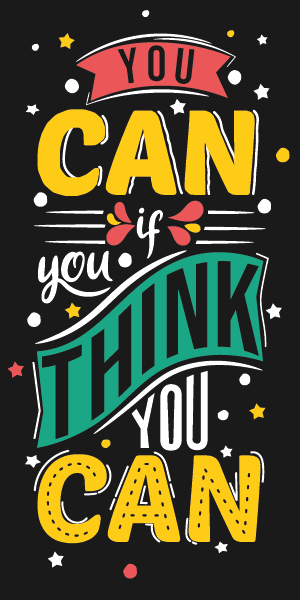Respond to the question with just a single word or phrase: 
How many colors are used in the typography design?

Four